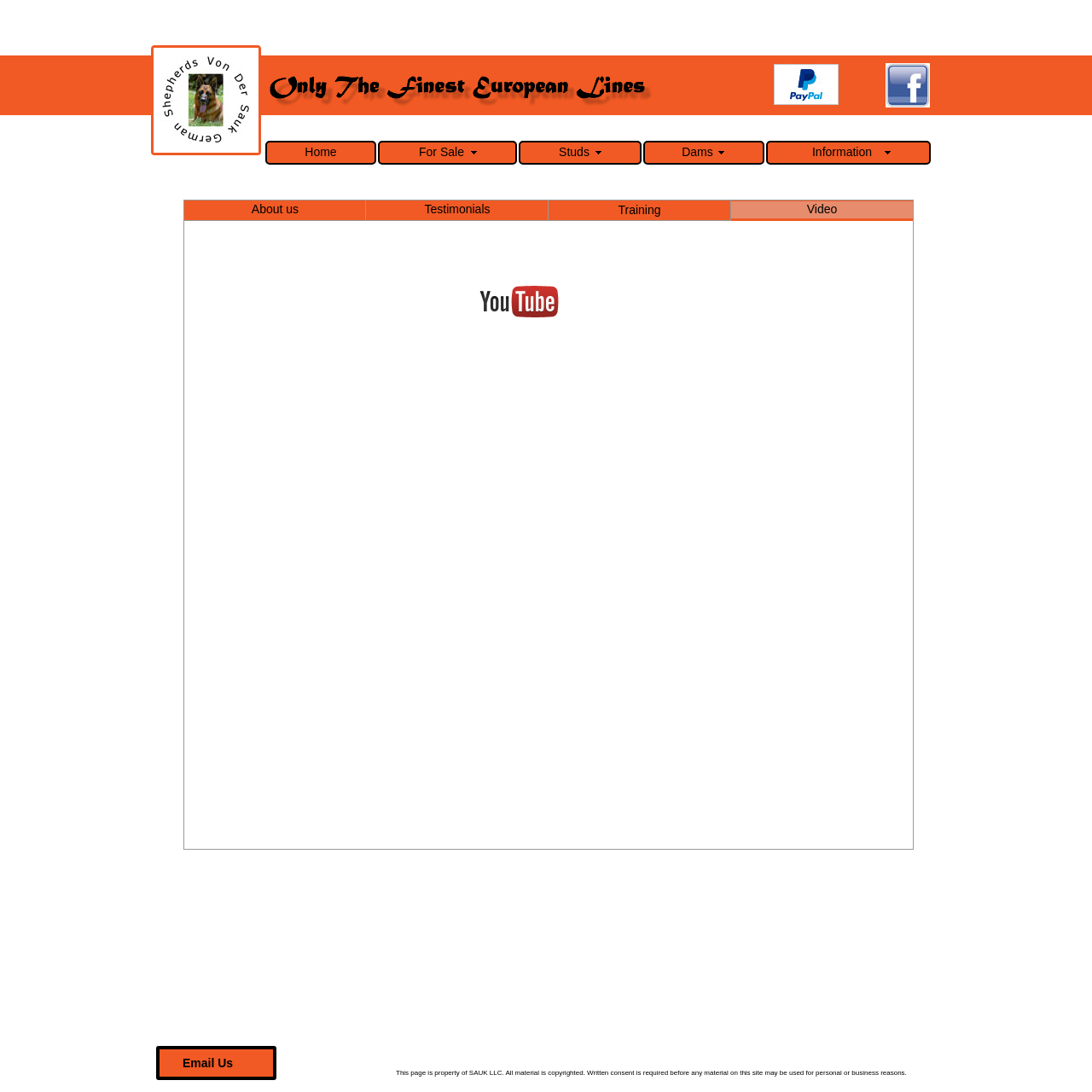What is the company name mentioned at the bottom of the page?
Kindly give a detailed and elaborate answer to the question.

I found a StaticText element at the bottom of the page with the text 'This page is property of SAUK LLC. ...', which indicates that the company name mentioned at the bottom of the page is SAUK LLC.